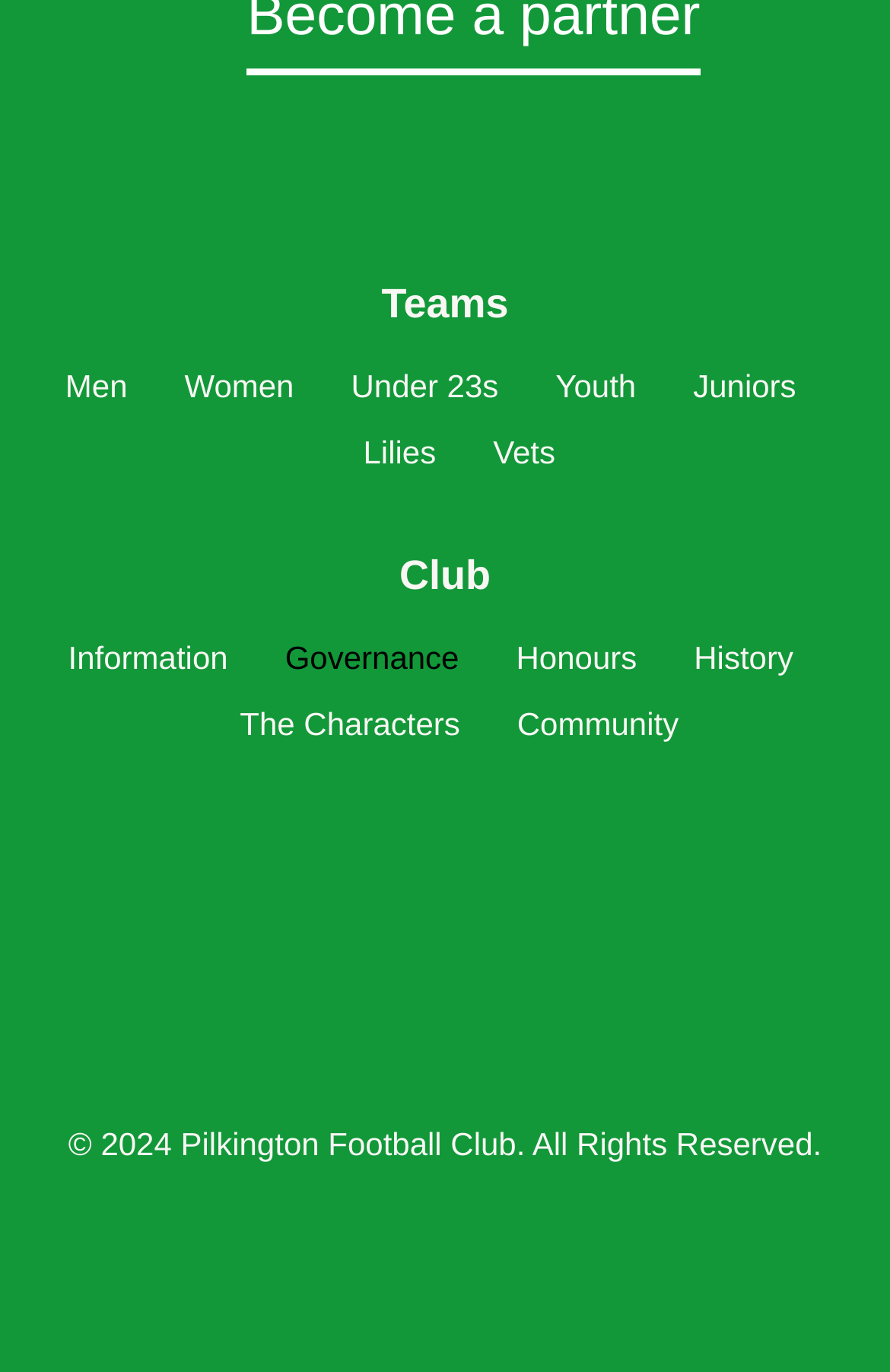Please find the bounding box for the UI component described as follows: "Under 23s".

[0.394, 0.257, 0.56, 0.305]